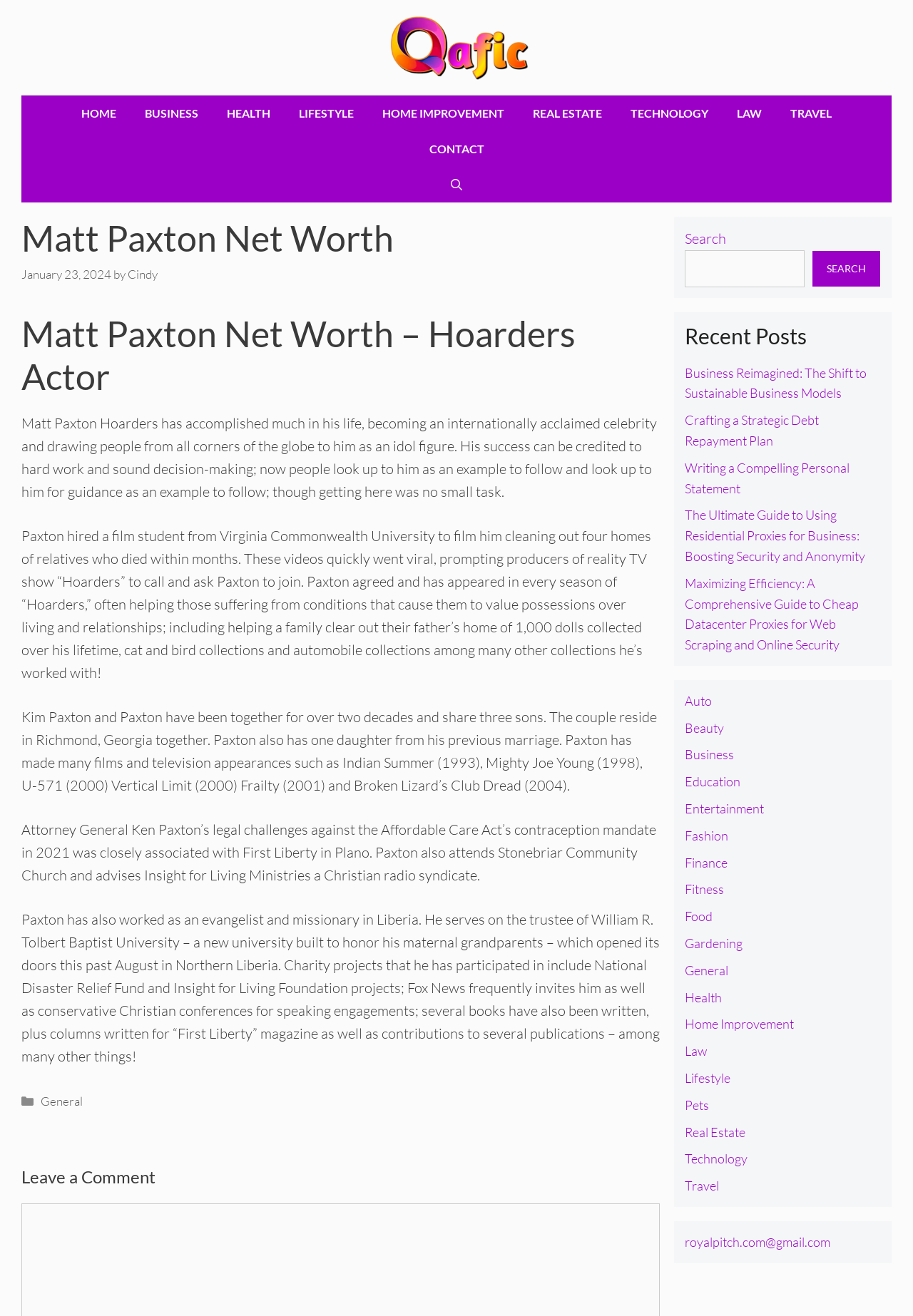Identify the bounding box coordinates for the element you need to click to achieve the following task: "Click on the 'HOME' link". The coordinates must be four float values ranging from 0 to 1, formatted as [left, top, right, bottom].

[0.073, 0.072, 0.143, 0.099]